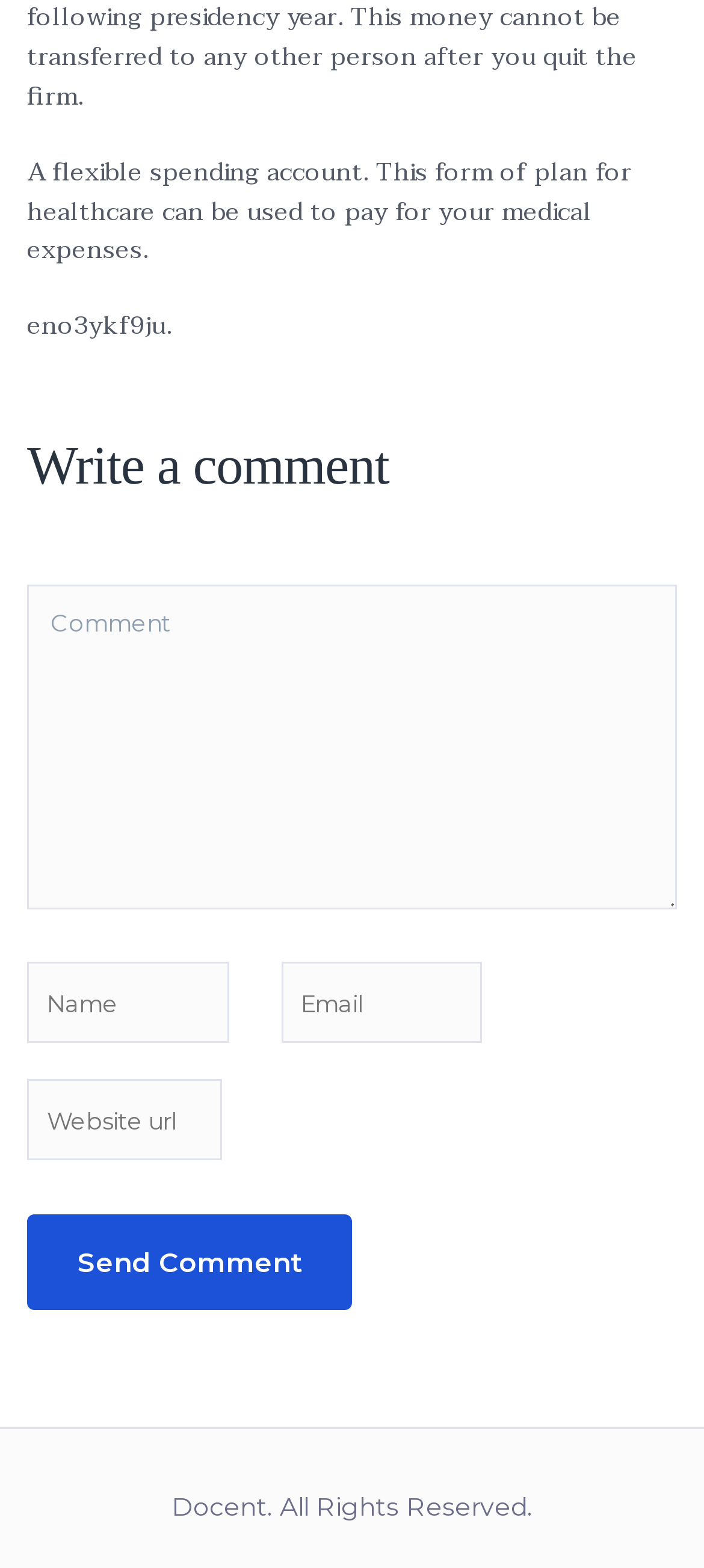Who owns the rights to the webpage content?
Provide a comprehensive and detailed answer to the question.

The StaticText element at the bottom of the webpage indicates that 'Docent' owns all rights to the content, as stated in the phrase 'Docent. All Rights Reserved'.